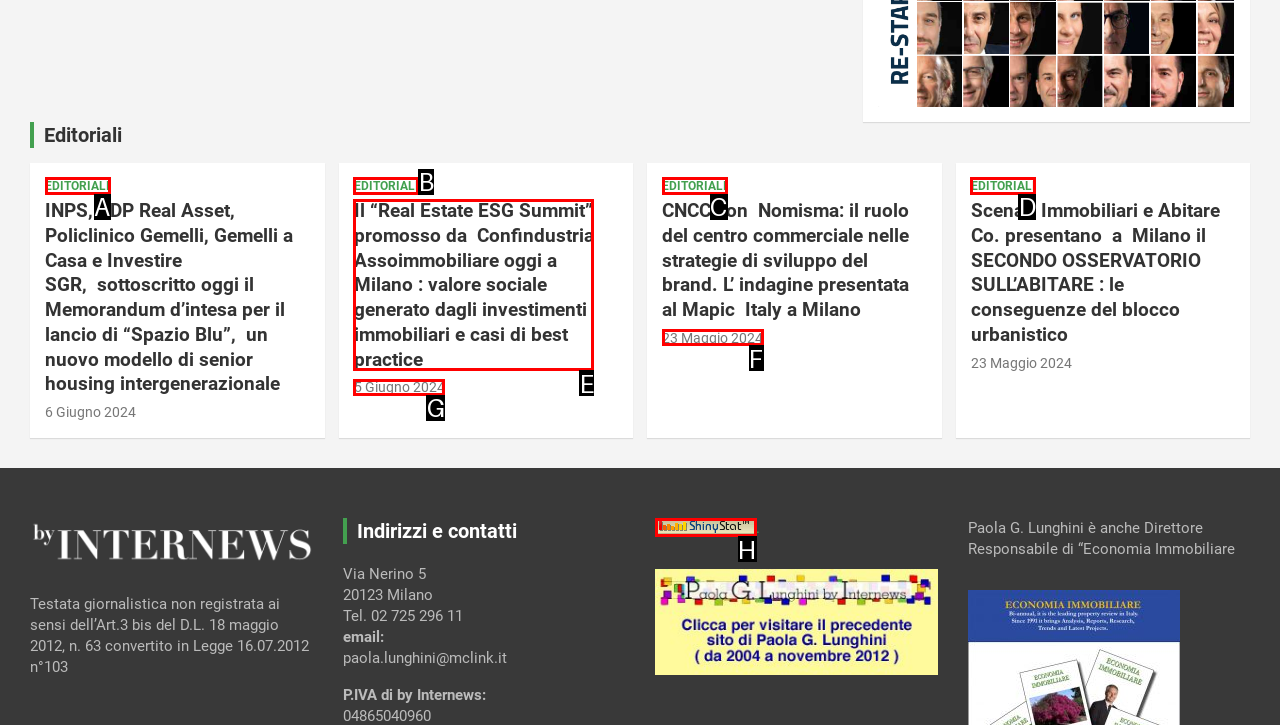Select the HTML element that corresponds to the description: sample papers apa. Reply with the letter of the correct option.

None